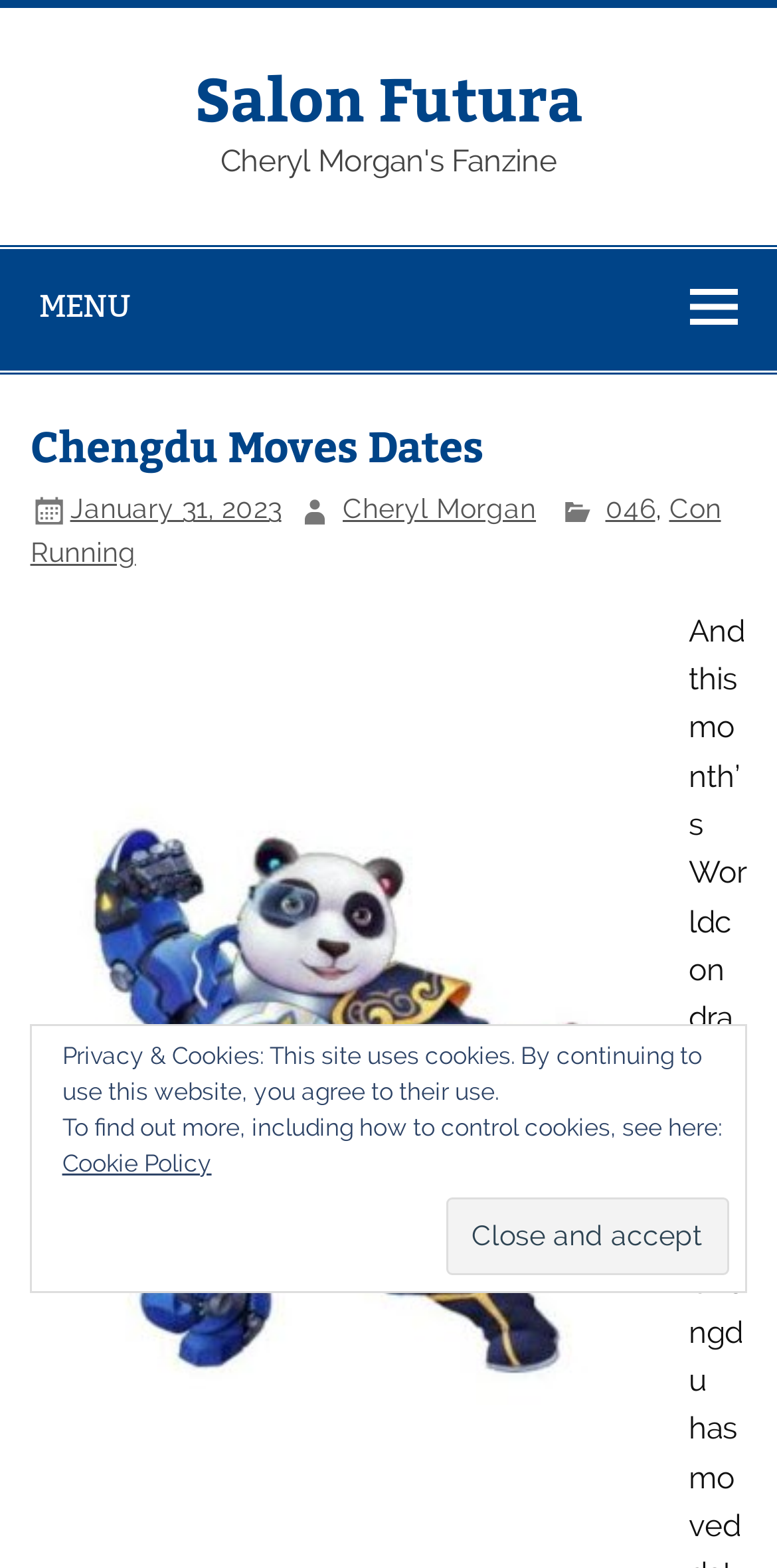Reply to the question below using a single word or brief phrase:
What is the topic of the article?

Worldcon drama